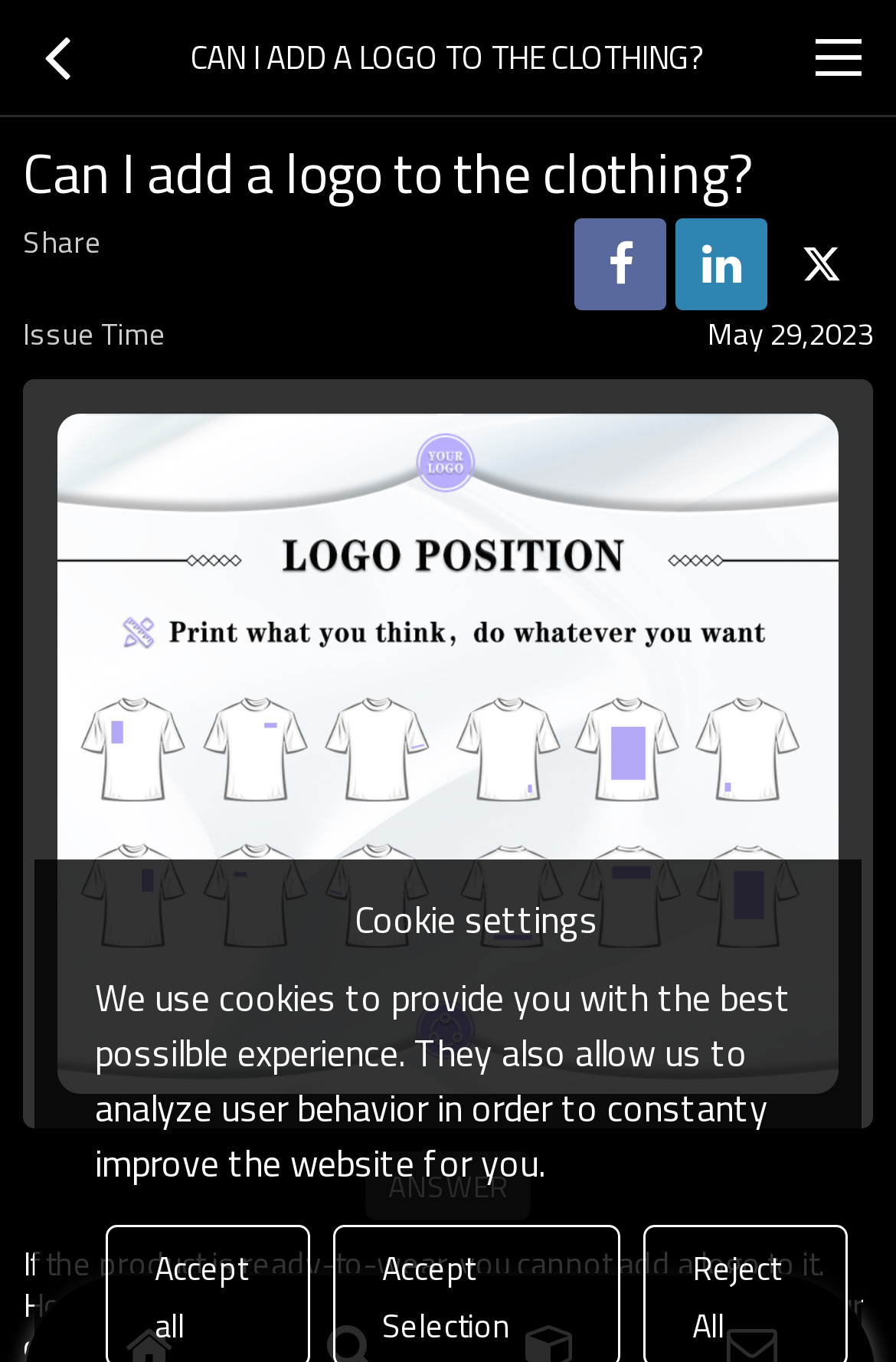Extract the primary headline from the webpage and present its text.

Can I add a logo to the clothing?